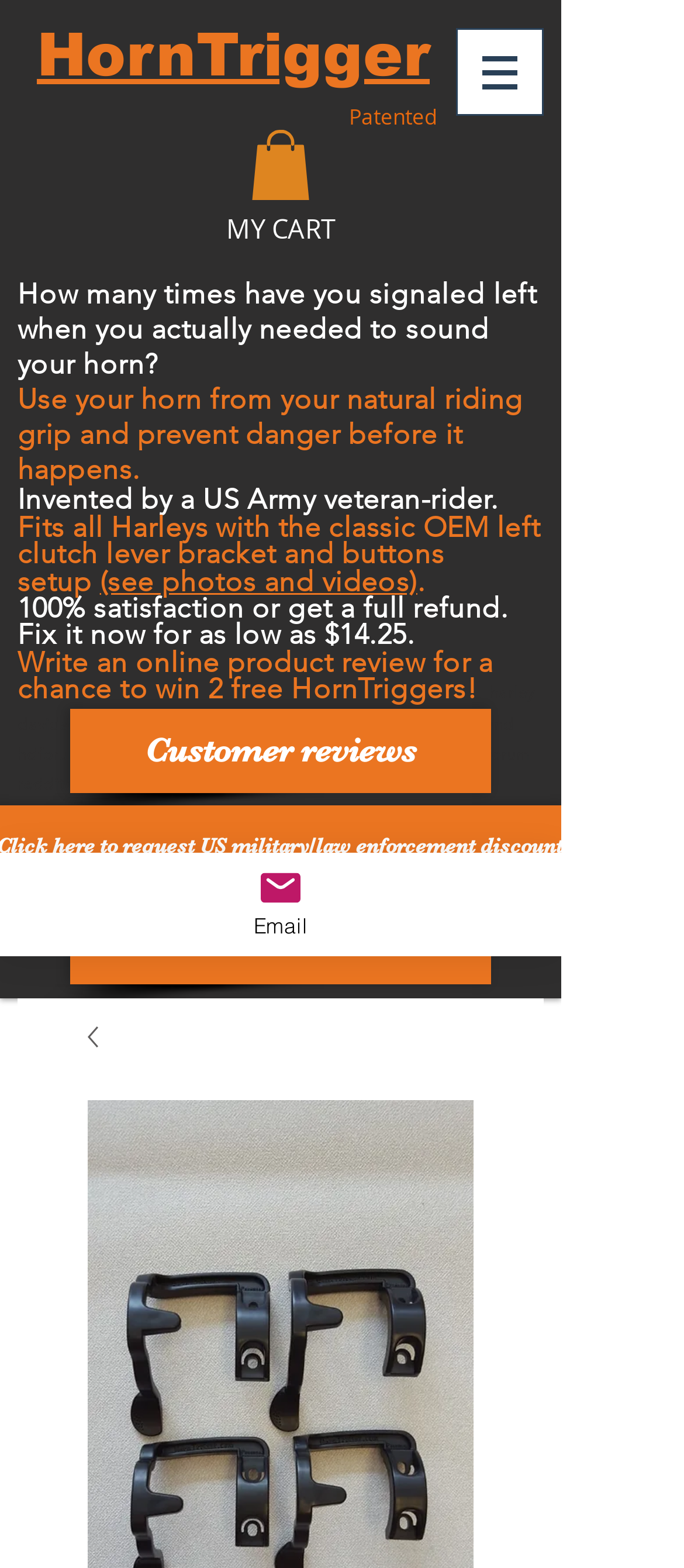Respond to the following query with just one word or a short phrase: 
Who invented the product?

A US Army veteran-rider